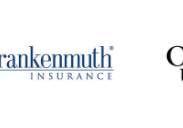Describe the image thoroughly, including all noticeable details.

The image features the logos of two organizations: Frankenmuth Insurance and a second entity identified as "Court of Appeals." The Frankenmuth Insurance logo is prominently displayed in a blue serif font, showcasing the brand's established and professional identity. The accompanying logo for the Court of Appeals is rendered in a more streamlined, modern typeface, suggesting a contemporary and authoritative presence. This image likely represents a partnership or a significant announcement related to both entities, reflecting their roles within the community or industry they serve.